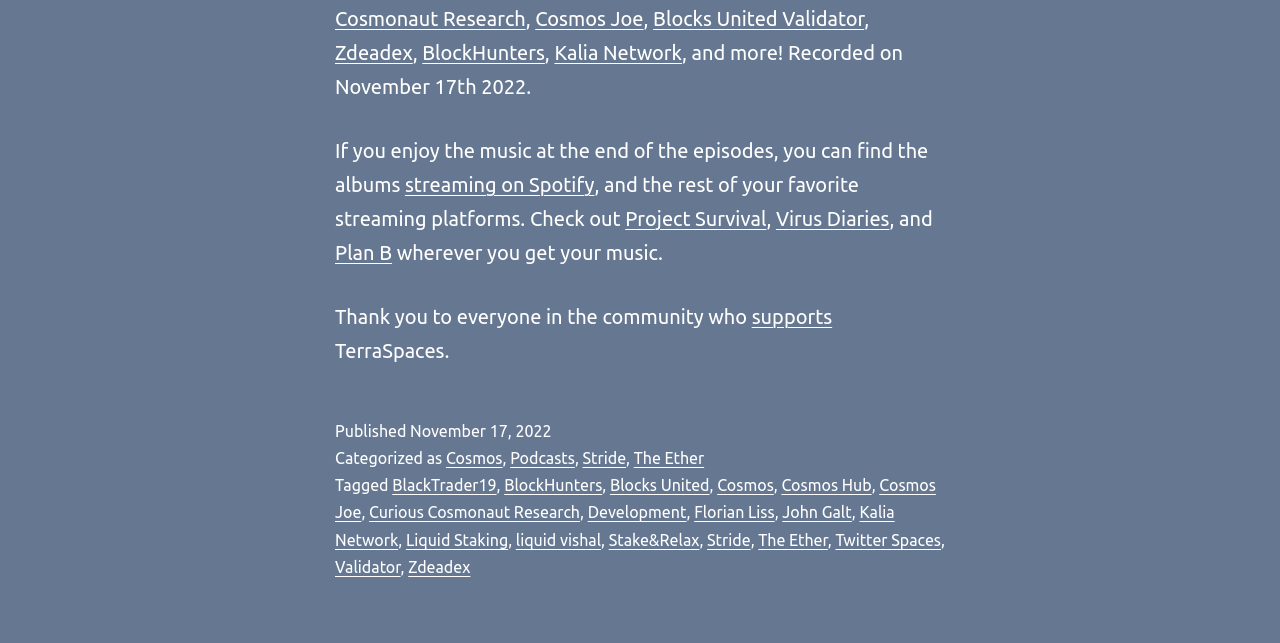Identify the bounding box coordinates necessary to click and complete the given instruction: "Click on the 'History of CANSCOTT' link".

None